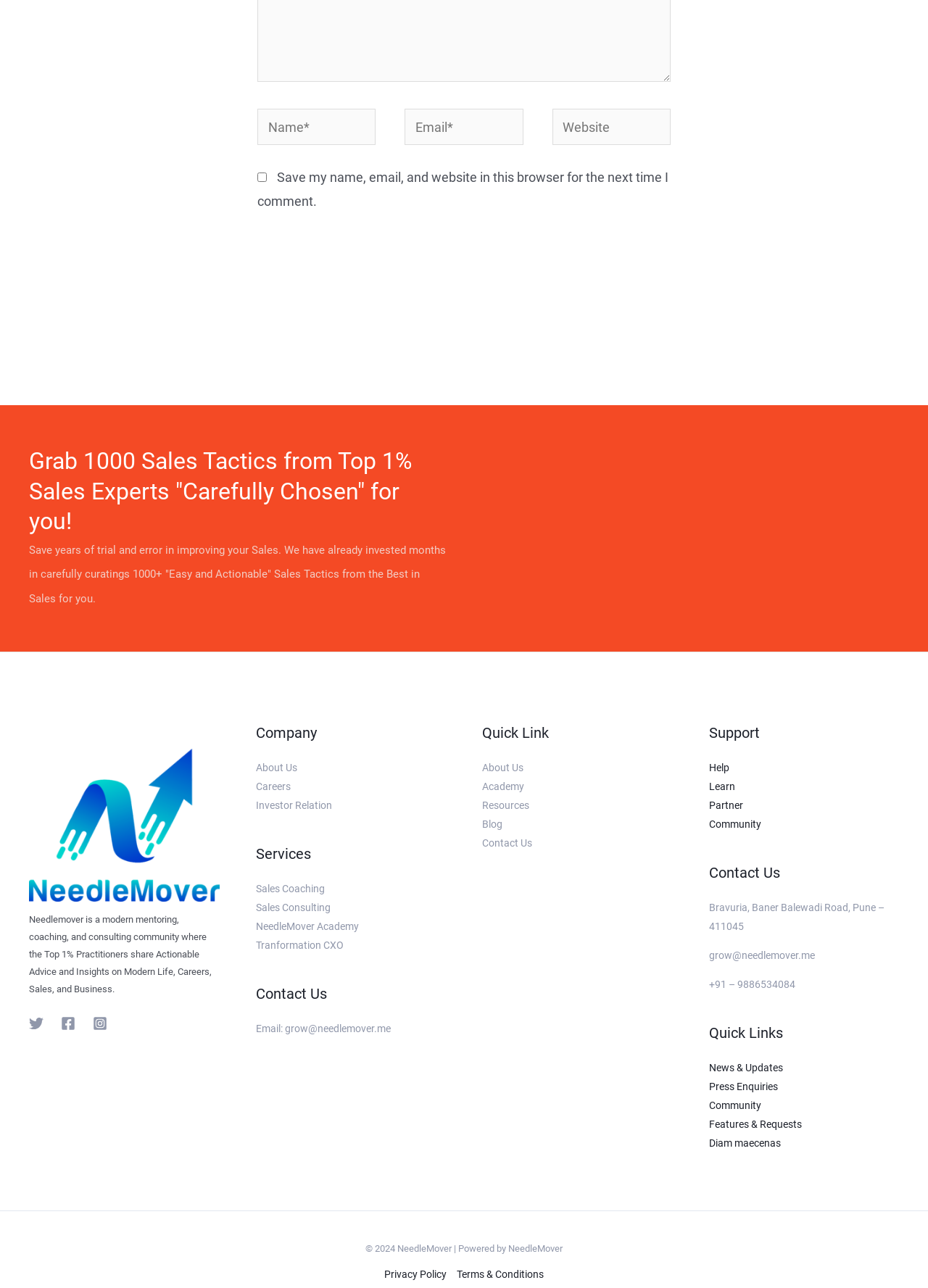Find the bounding box of the UI element described as: "Community". The bounding box coordinates should be given as four float values between 0 and 1, i.e., [left, top, right, bottom].

[0.764, 0.635, 0.82, 0.644]